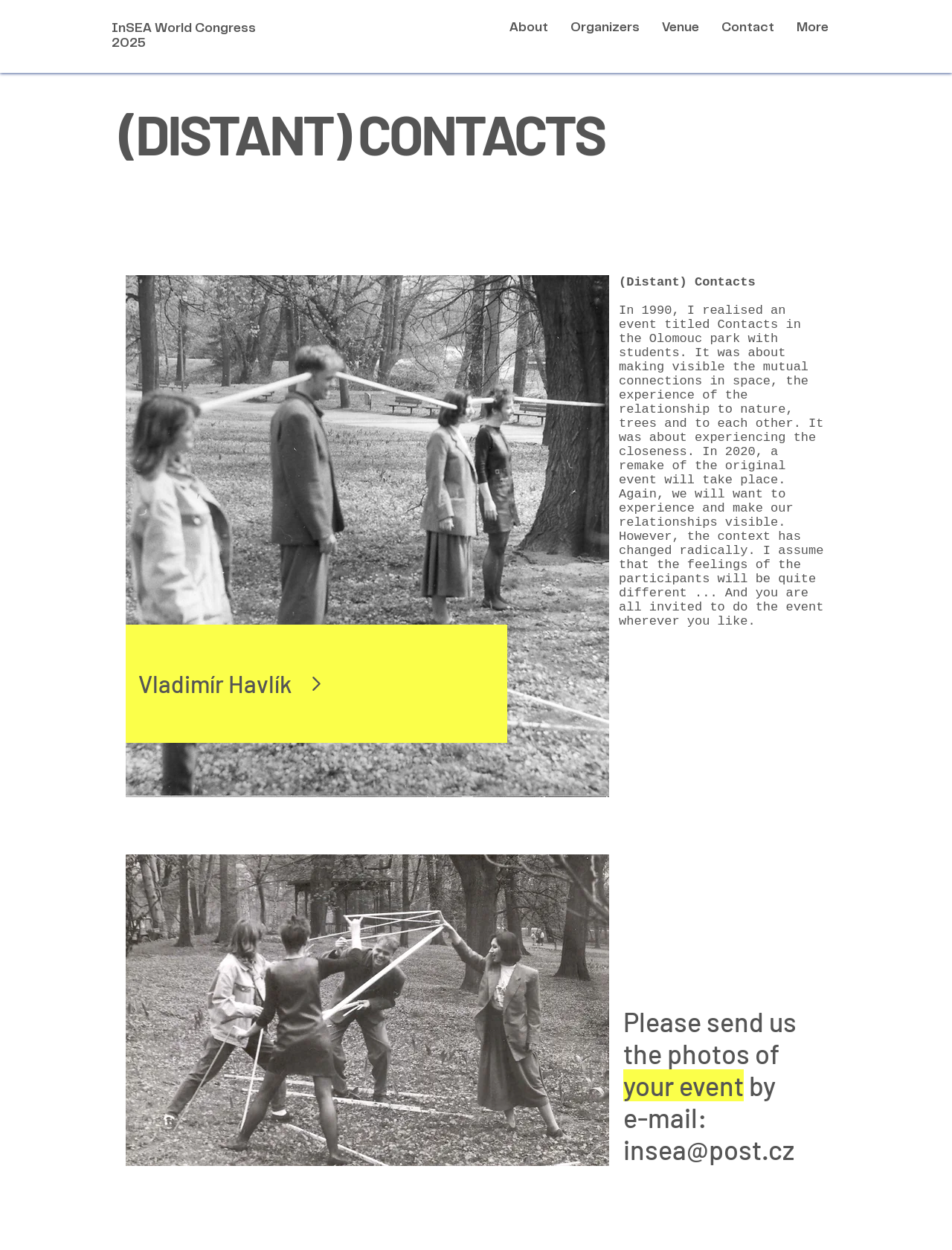Please identify the bounding box coordinates of the area I need to click to accomplish the following instruction: "View the image".

[0.132, 0.22, 0.64, 0.638]